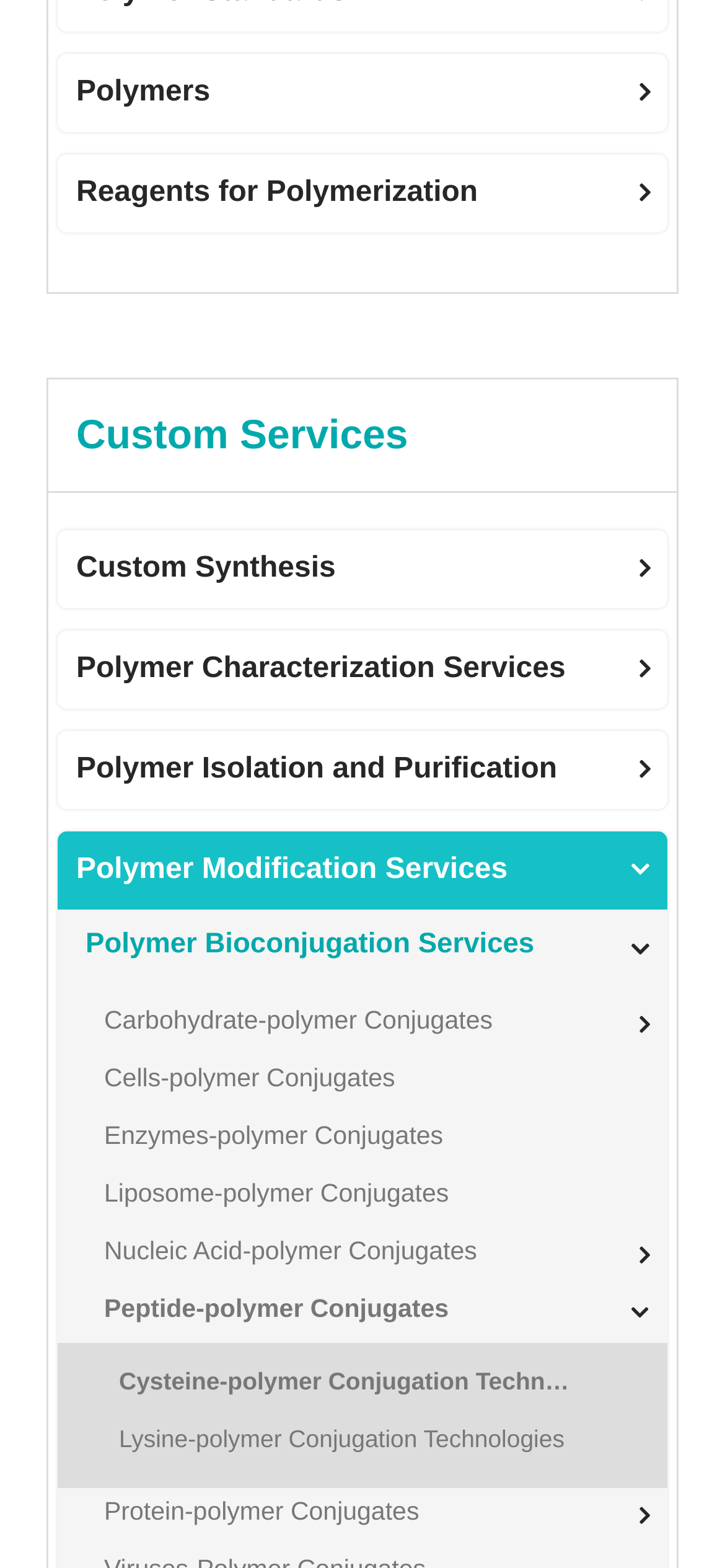Bounding box coordinates are given in the format (top-left x, top-left y, bottom-right x, bottom-right y). All values should be floating point numbers between 0 and 1. Provide the bounding box coordinate for the UI element described as: Reagents for Polymerization

[0.079, 0.099, 0.82, 0.148]